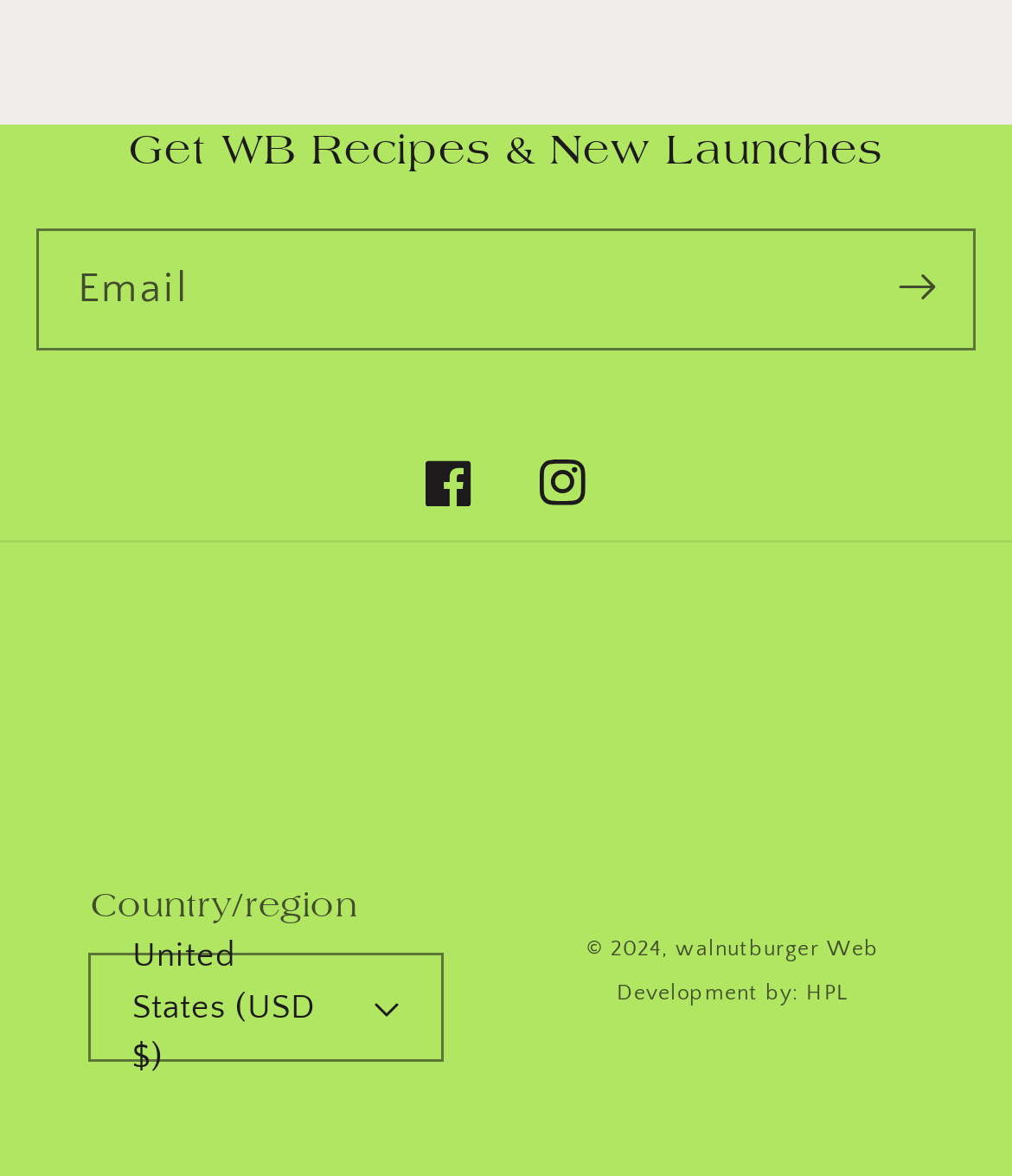What is the name of the website's developer?
Answer the question in a detailed and comprehensive manner.

The link 'Web Development by: HPL' is present on the webpage, suggesting that HPL is the company or individual responsible for developing the website.